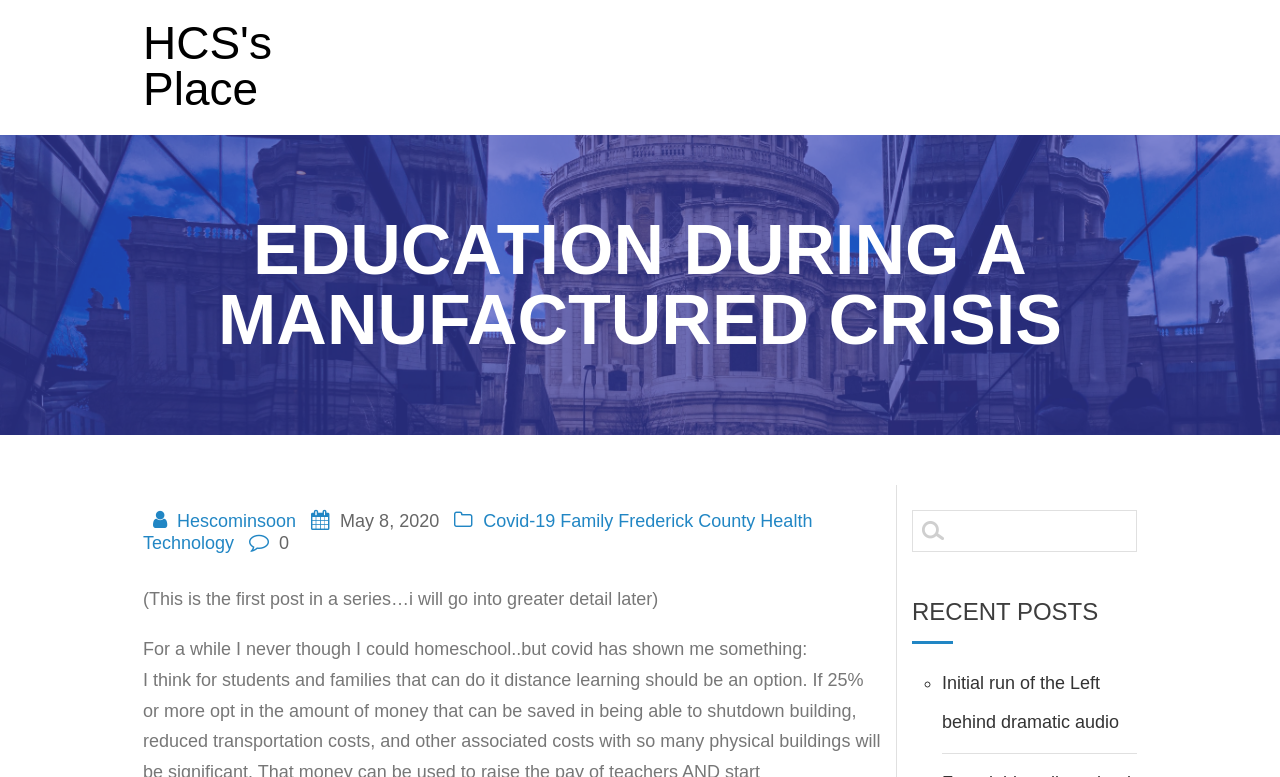Please identify the bounding box coordinates of the area that needs to be clicked to follow this instruction: "Search for a keyword".

[0.712, 0.656, 0.888, 0.71]